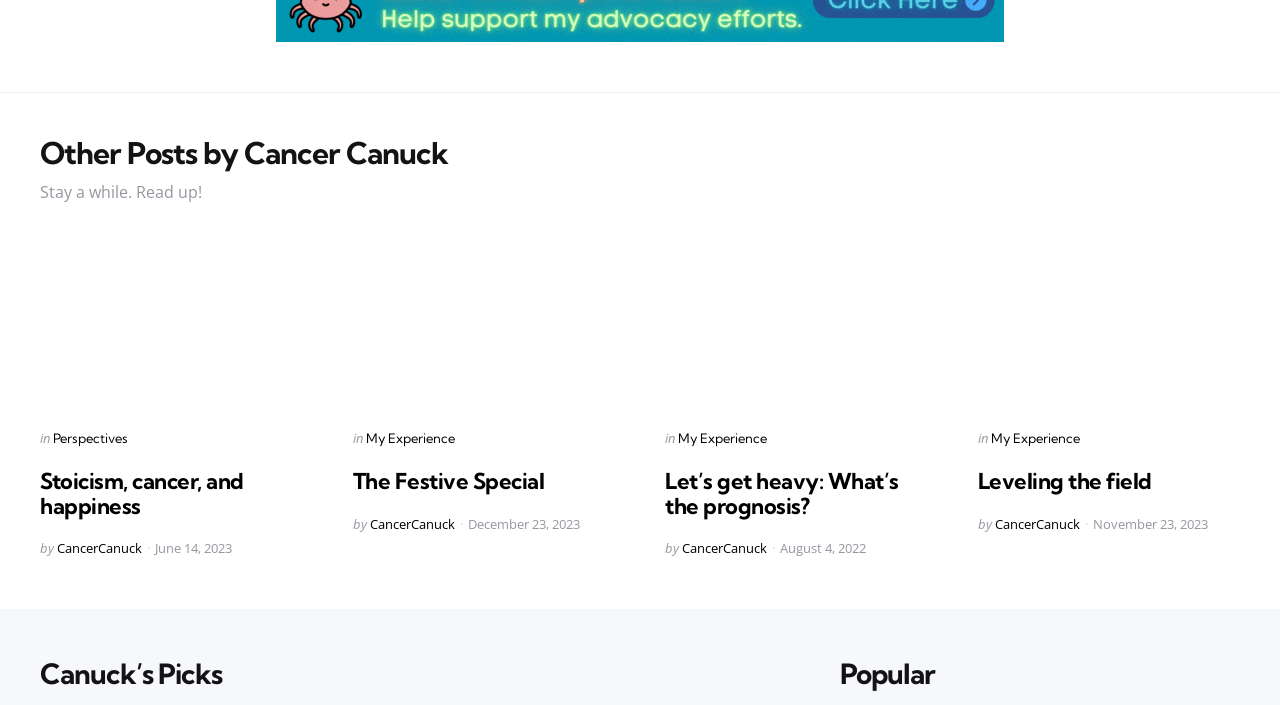Answer the question below using just one word or a short phrase: 
What is the title of the first article?

Stoicism, cancer, and happiness